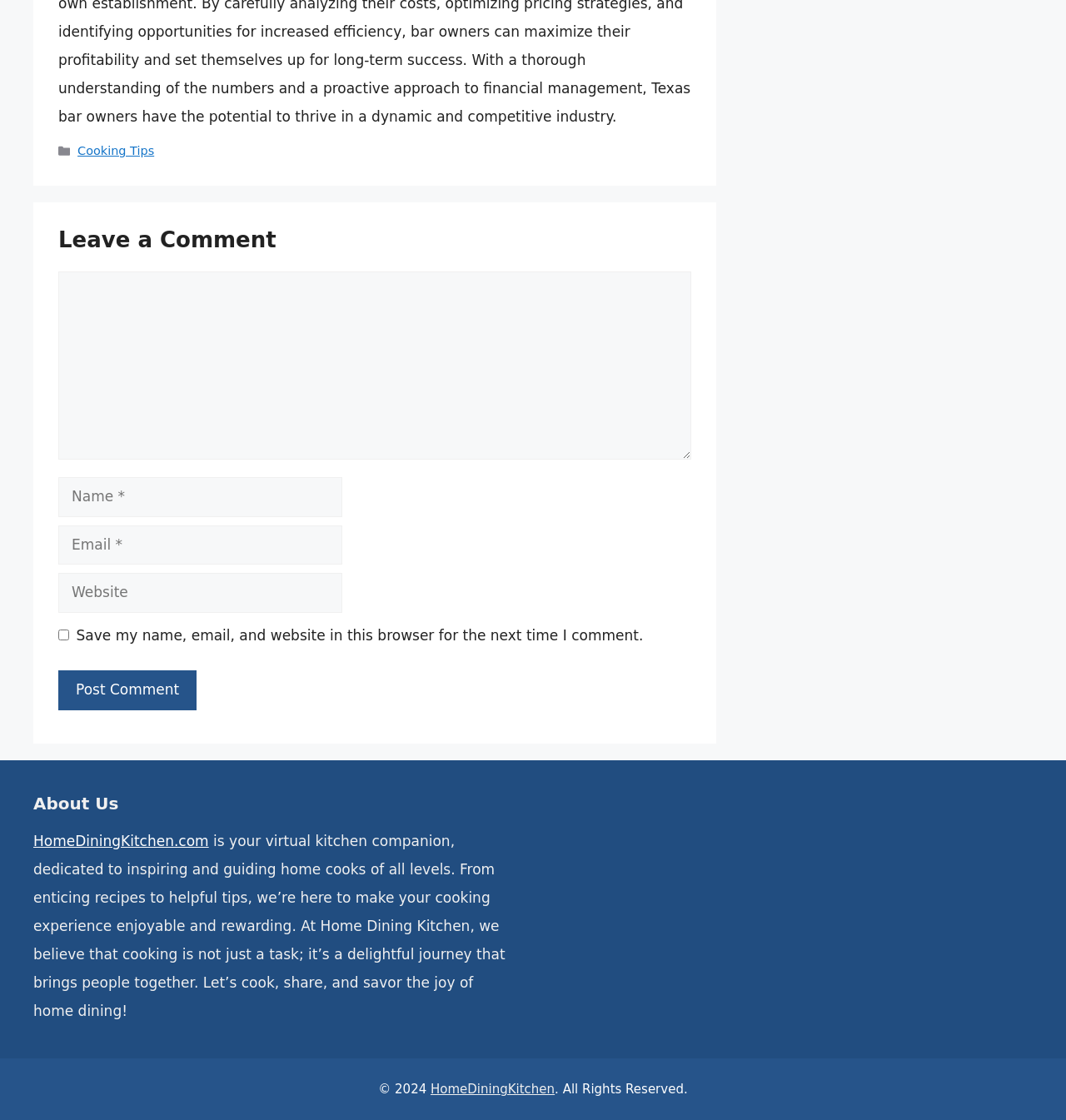Please answer the following question using a single word or phrase: 
Can users save their comment information for future use?

Yes